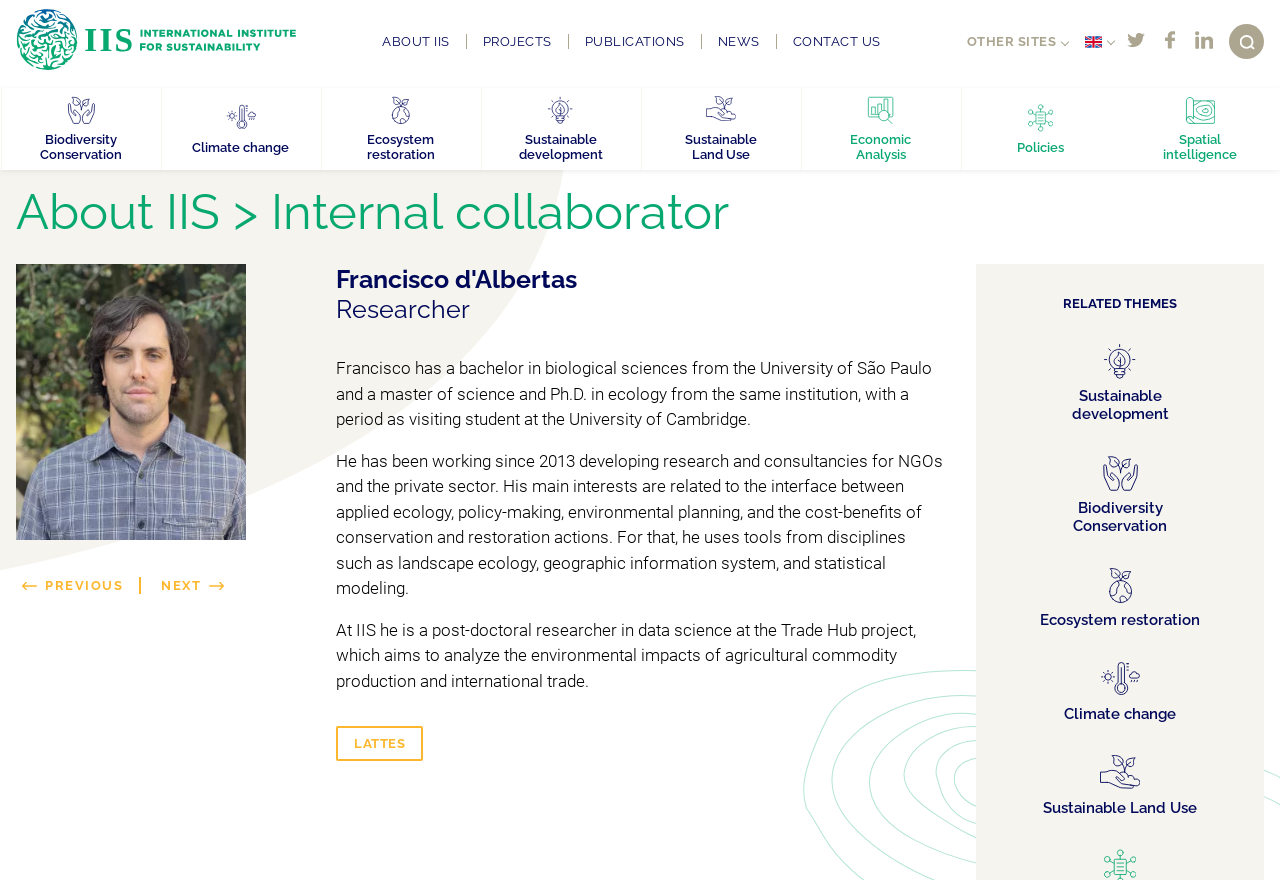Please determine the bounding box coordinates of the element to click on in order to accomplish the following task: "Go to NEXT page". Ensure the coordinates are four float numbers ranging from 0 to 1, i.e., [left, top, right, bottom].

[0.113, 0.655, 0.18, 0.676]